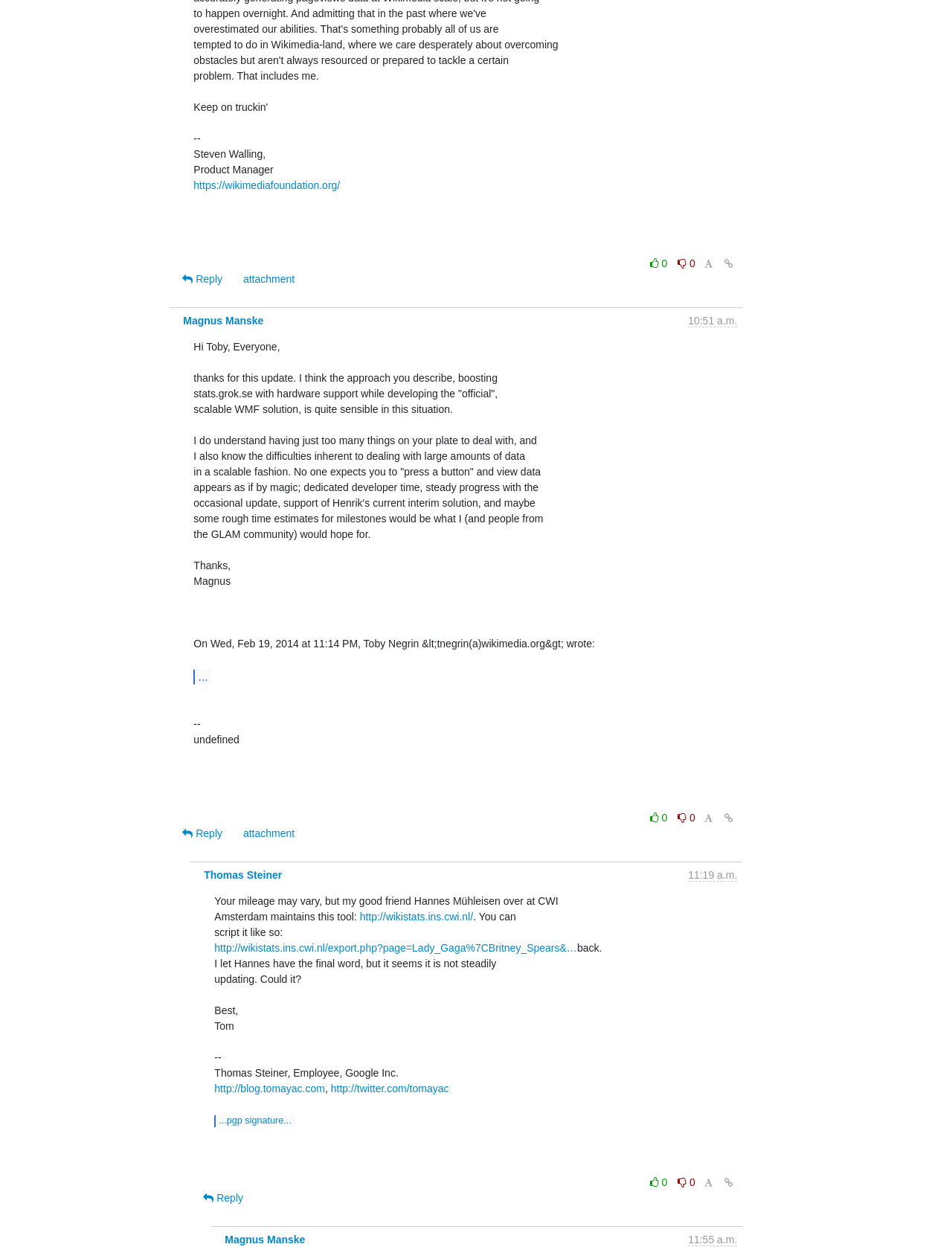How many emails are displayed on this page?
Based on the screenshot, provide a one-word or short-phrase response.

3